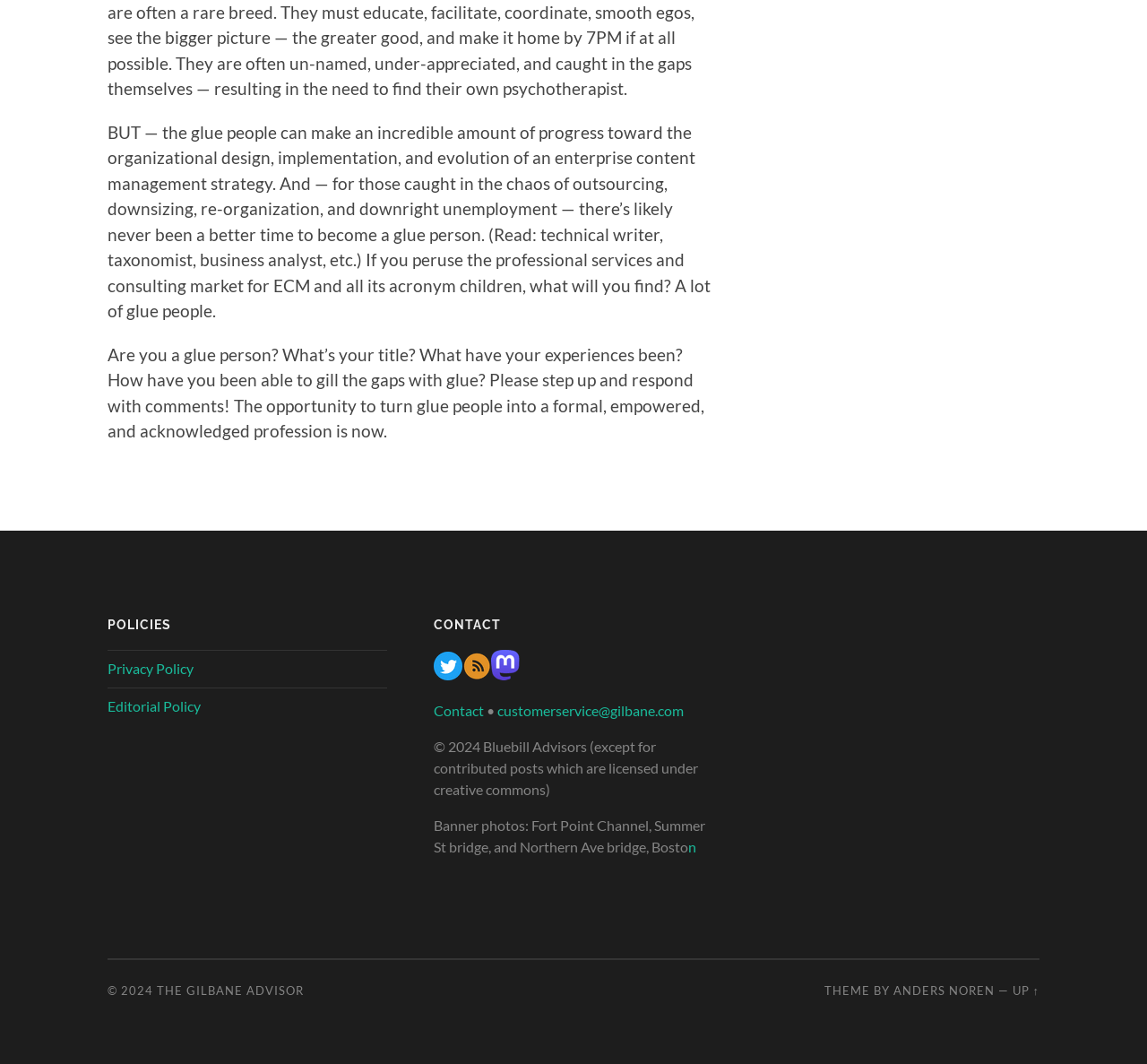Find the bounding box coordinates of the clickable area that will achieve the following instruction: "Contact the customer service".

[0.434, 0.66, 0.596, 0.676]